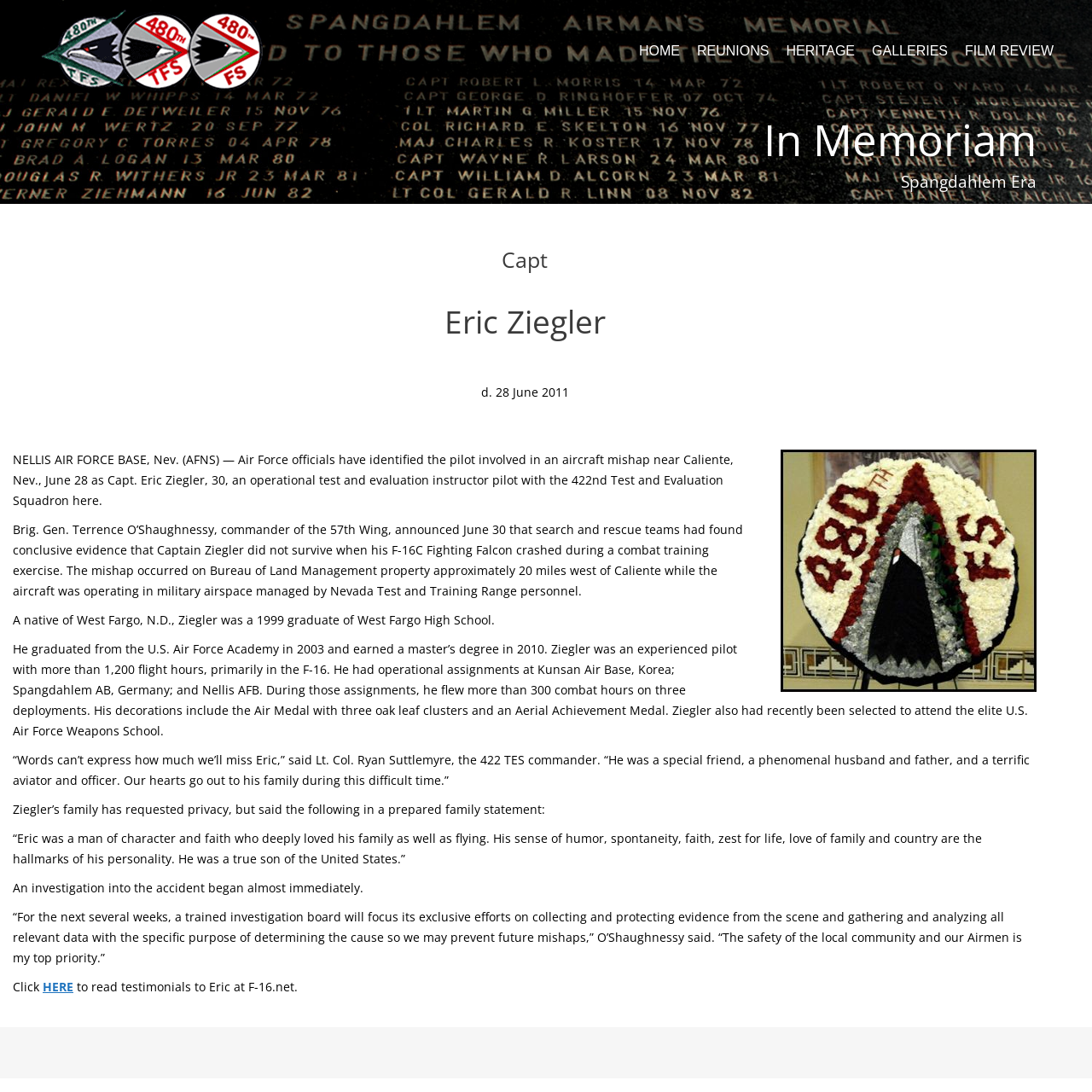Please provide the bounding box coordinates for the element that needs to be clicked to perform the following instruction: "Click the link to read testimonials to Eric at F-16.net". The coordinates should be given as four float numbers between 0 and 1, i.e., [left, top, right, bottom].

[0.039, 0.896, 0.067, 0.911]